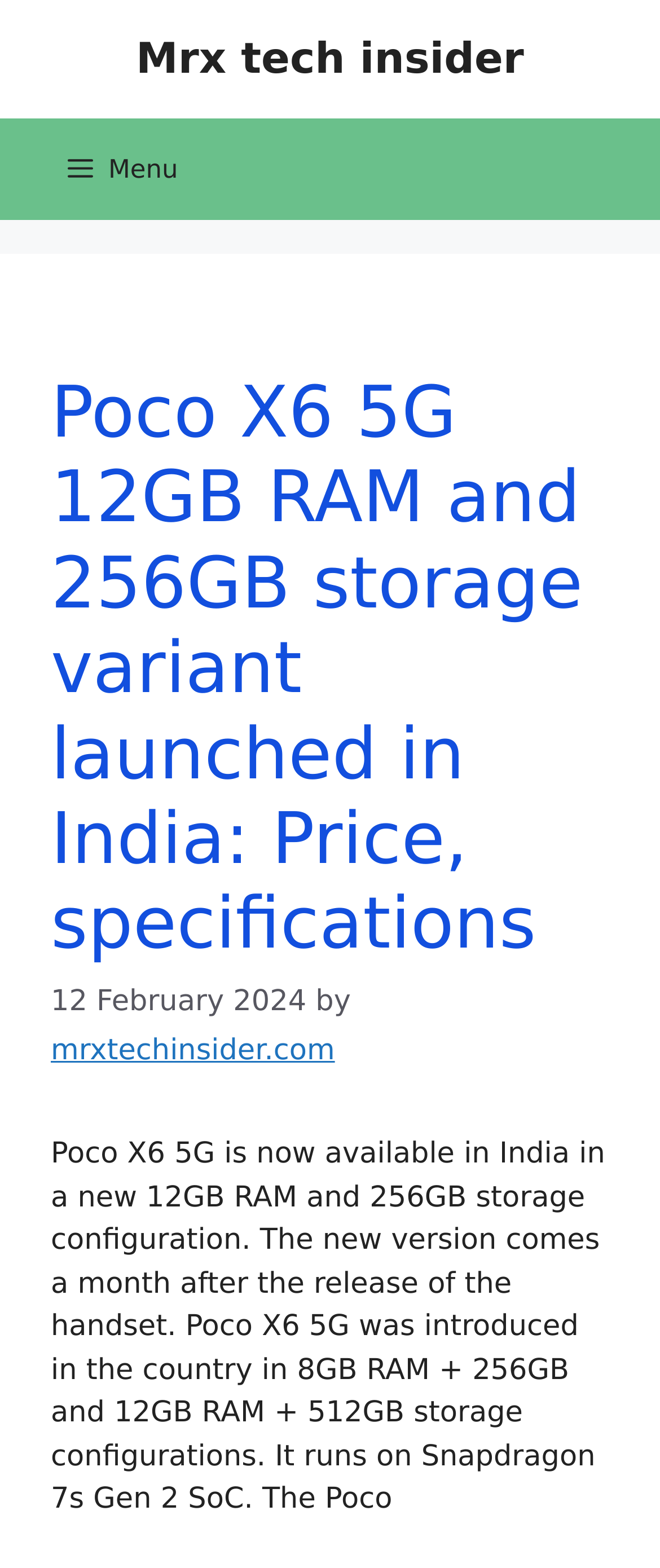Who is the author of the article?
From the image, respond using a single word or phrase.

mrxtechinsider.com